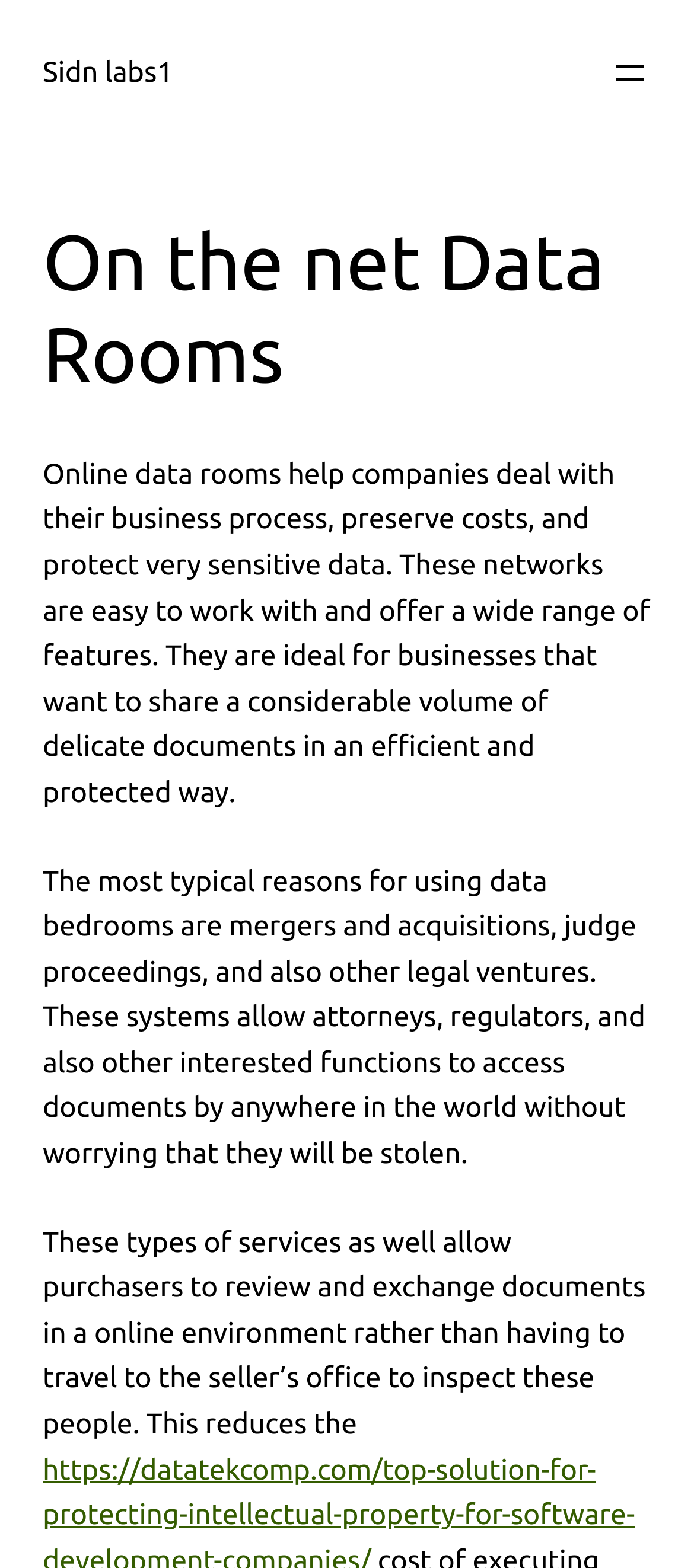Find the bounding box of the web element that fits this description: "aria-label="Abrir el menú"".

[0.877, 0.033, 0.938, 0.06]